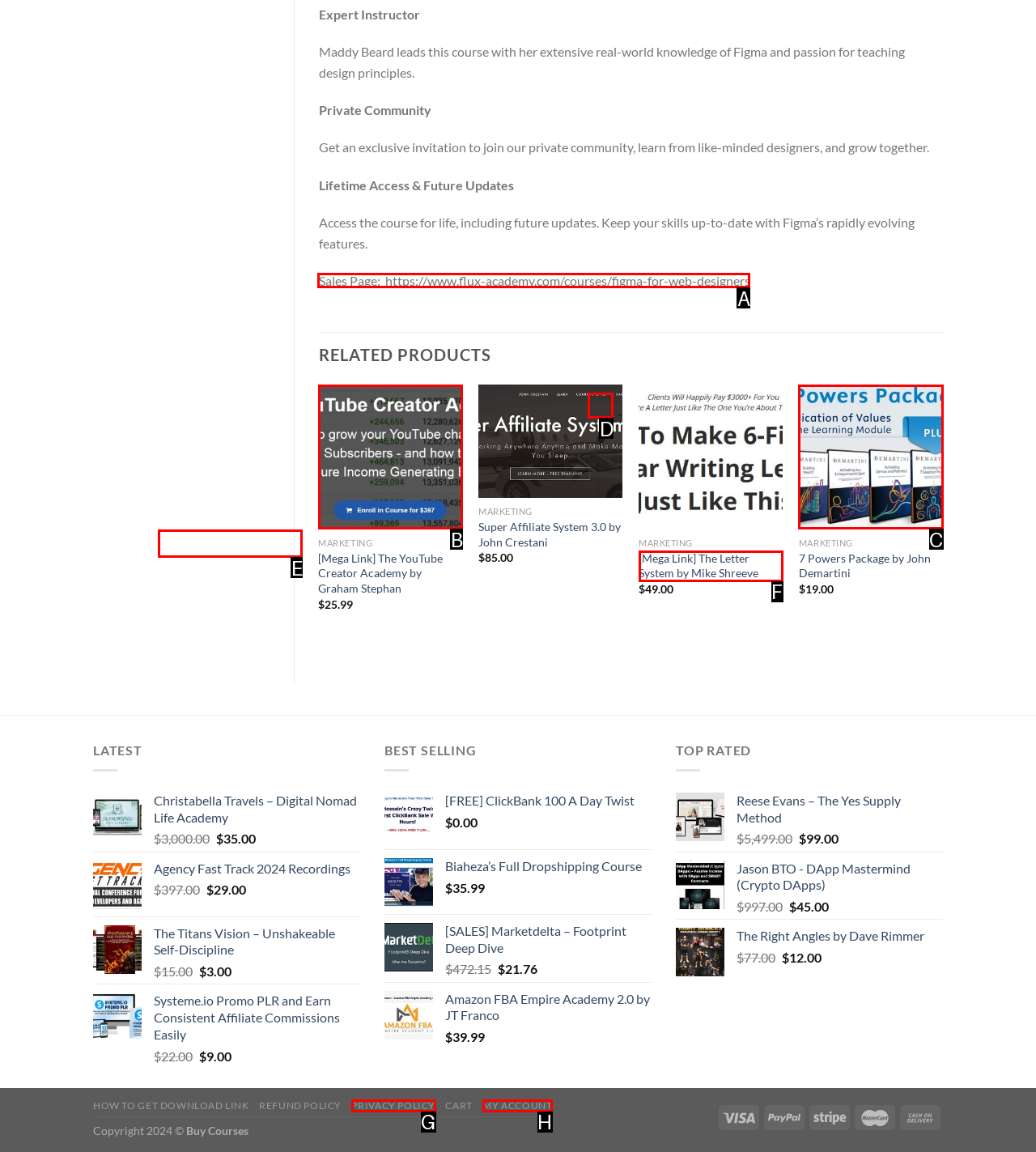Identify the HTML element to select in order to accomplish the following task: View the course details for Figma for Web Designers
Reply with the letter of the chosen option from the given choices directly.

A